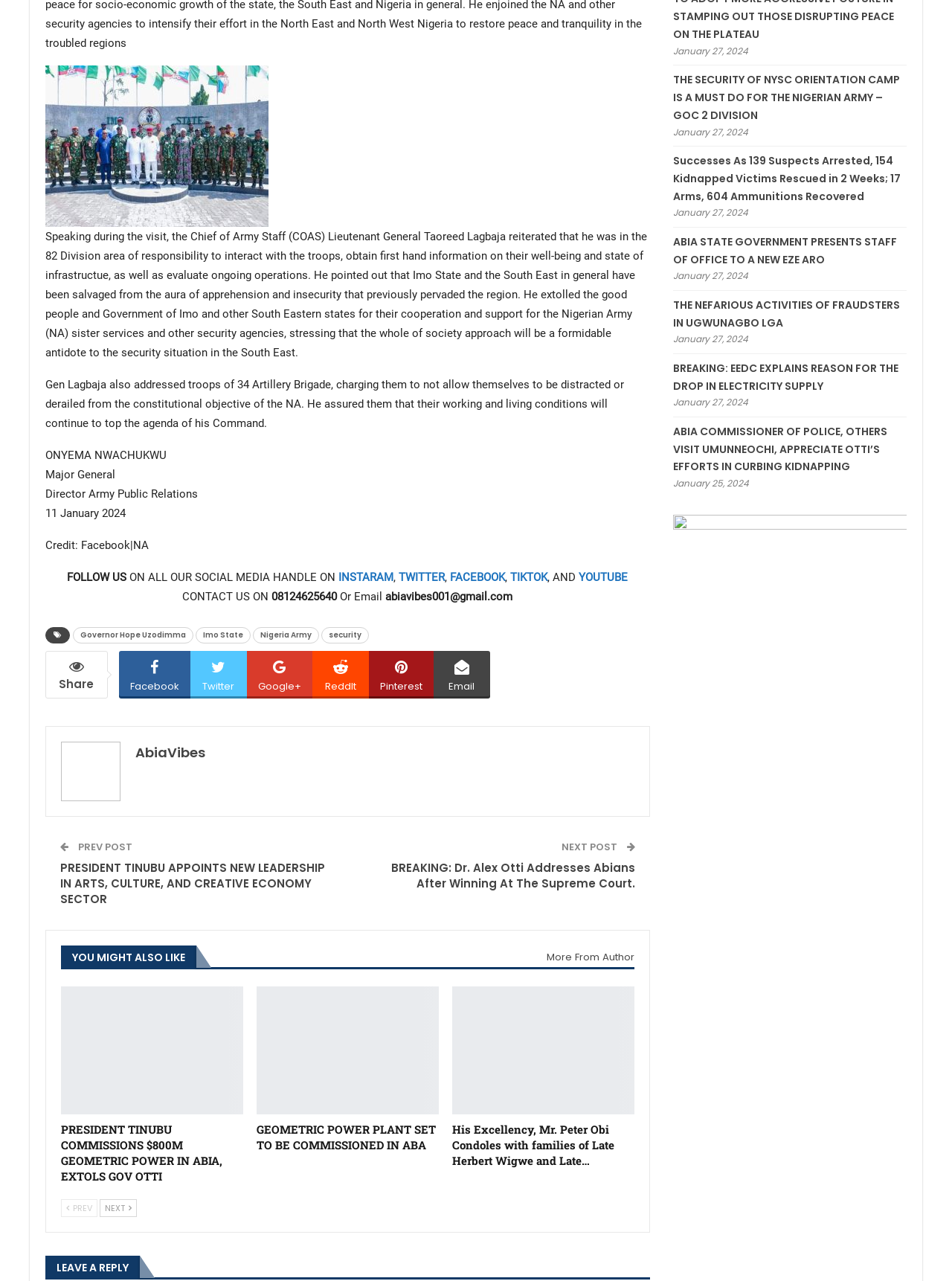Respond with a single word or phrase for the following question: 
What social media platforms are mentioned in the article?

Facebook, Twitter, Instagram, TikTok, YouTube